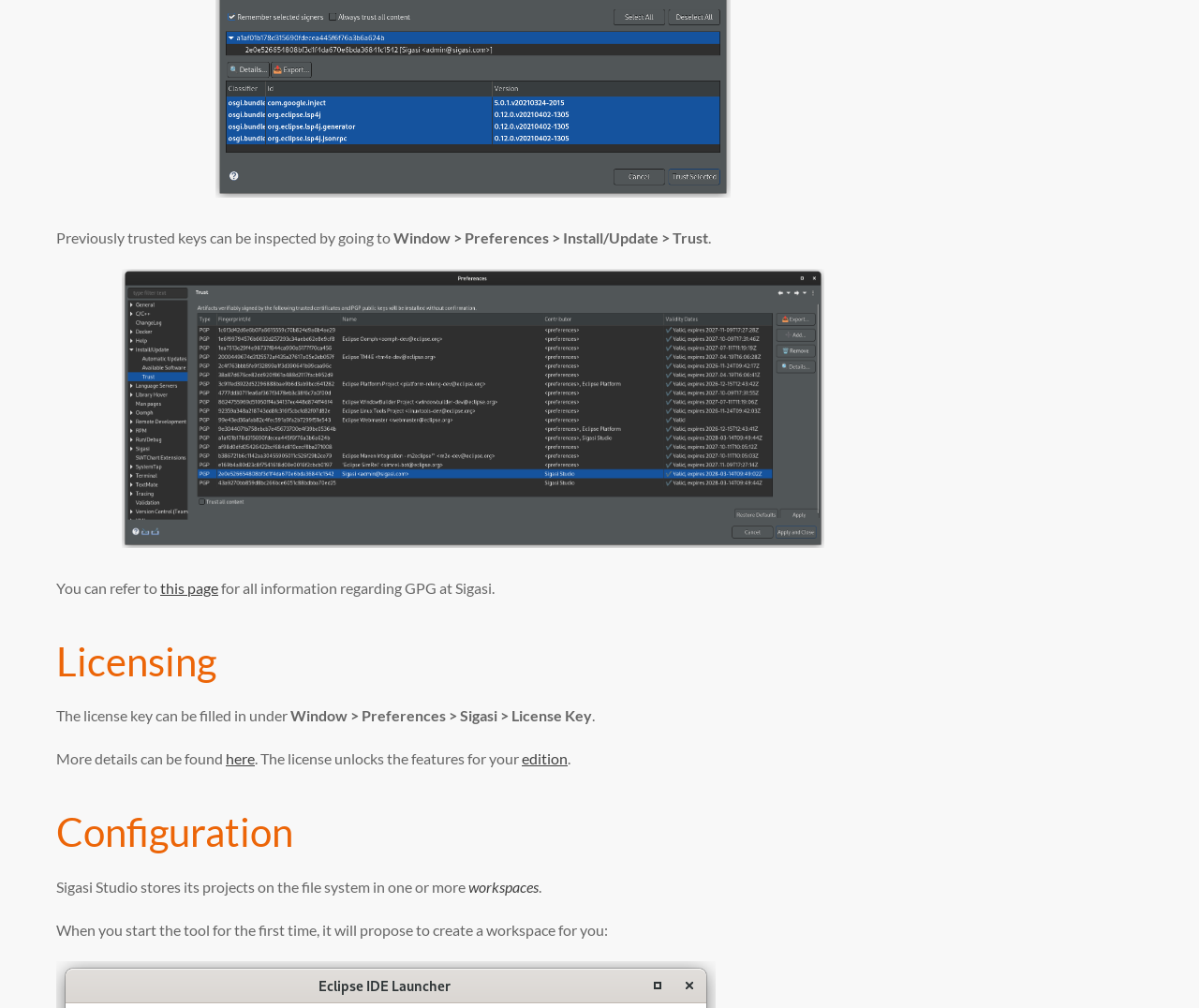What is the company name mentioned in the footer?
Refer to the image and give a detailed response to the question.

In the footer section of the webpage, the company name 'Sigasi NV' is mentioned, along with the VAT number and contact information.